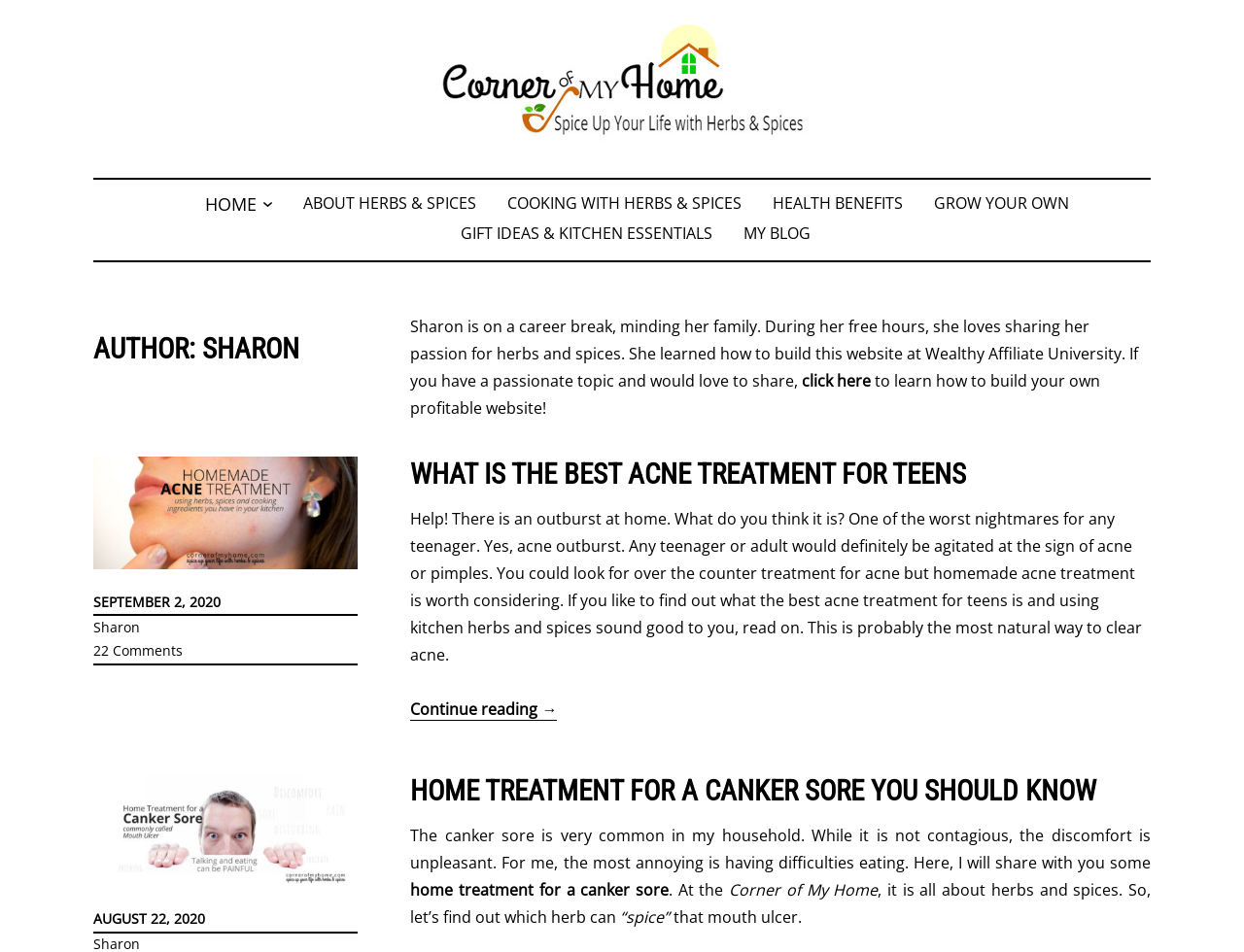Please identify the bounding box coordinates of the element that needs to be clicked to execute the following command: "Learn more about law sector". Provide the bounding box using four float numbers between 0 and 1, formatted as [left, top, right, bottom].

None